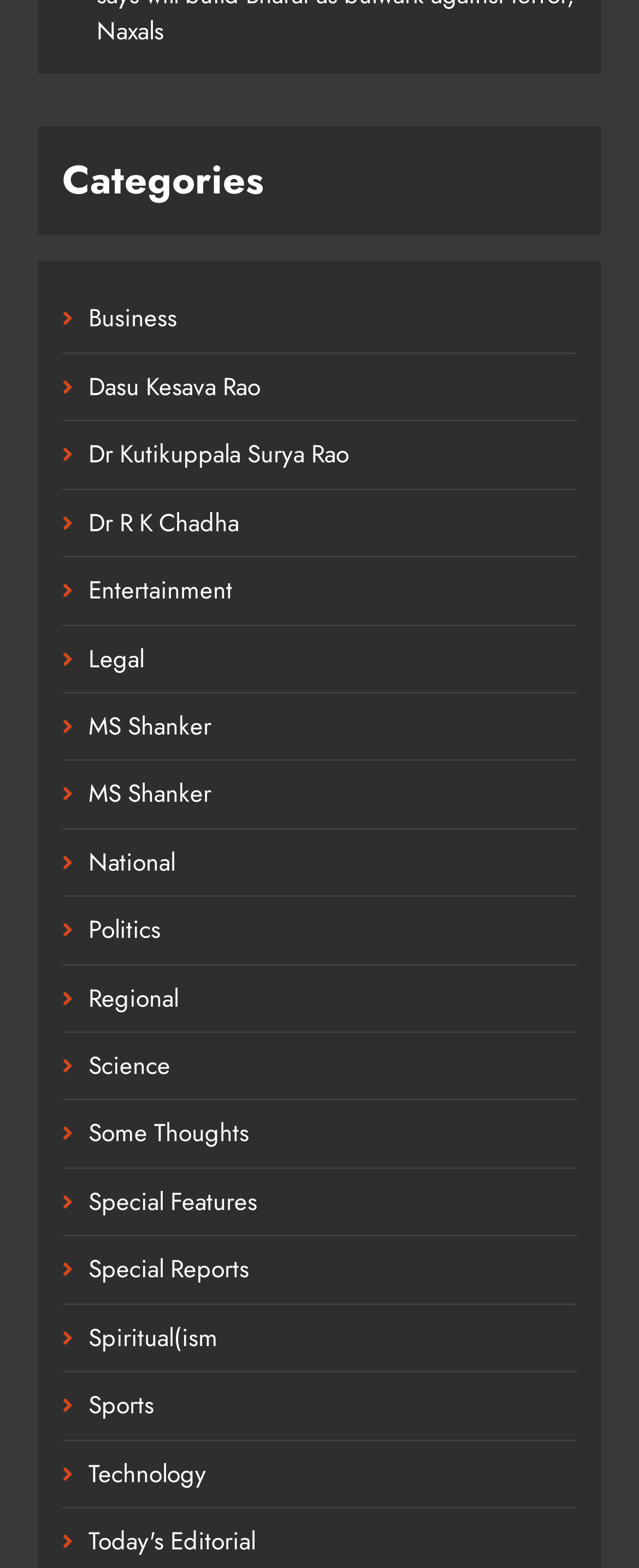What is the category between 'Regional' and 'Science'?
Look at the screenshot and give a one-word or phrase answer.

Some Thoughts